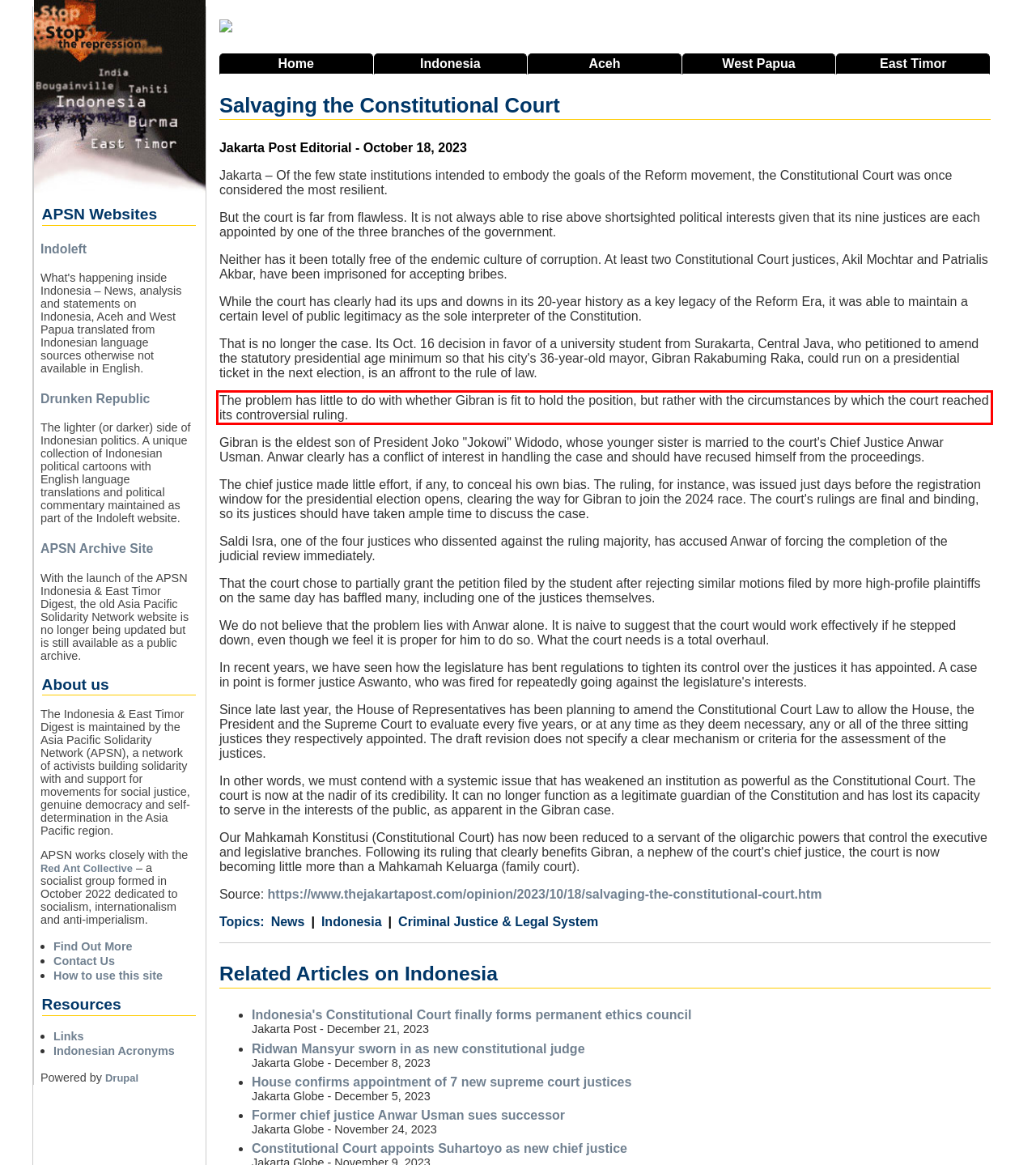The screenshot provided shows a webpage with a red bounding box. Apply OCR to the text within this red bounding box and provide the extracted content.

The problem has little to do with whether Gibran is fit to hold the position, but rather with the circumstances by which the court reached its controversial ruling.